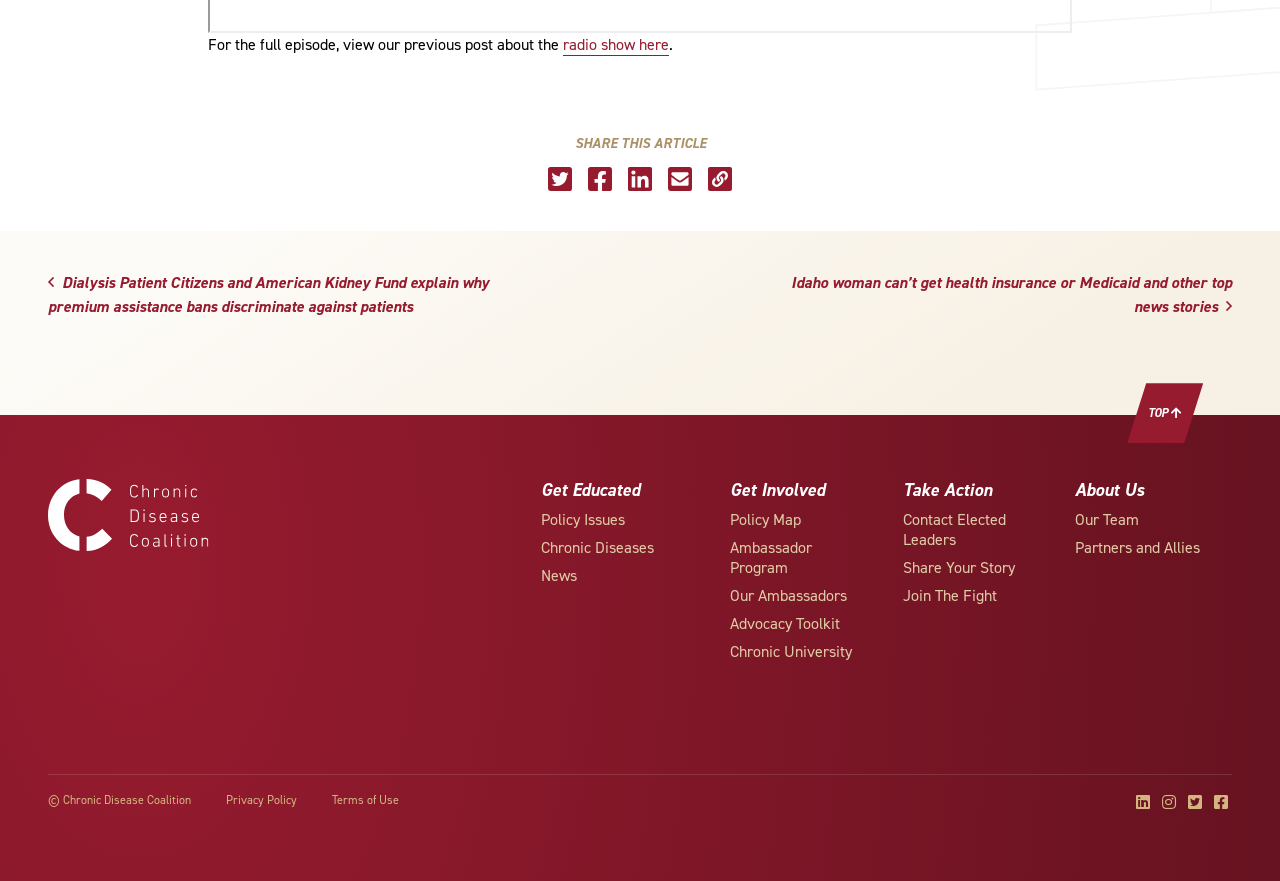What is the topic of the first article mentioned on the page?
Provide an in-depth and detailed answer to the question.

I looked at the first article link on the webpage and found that it is related to Dialysis Patient Citizens and American Kidney Fund explaining why premium assistance bans discriminate against patients.